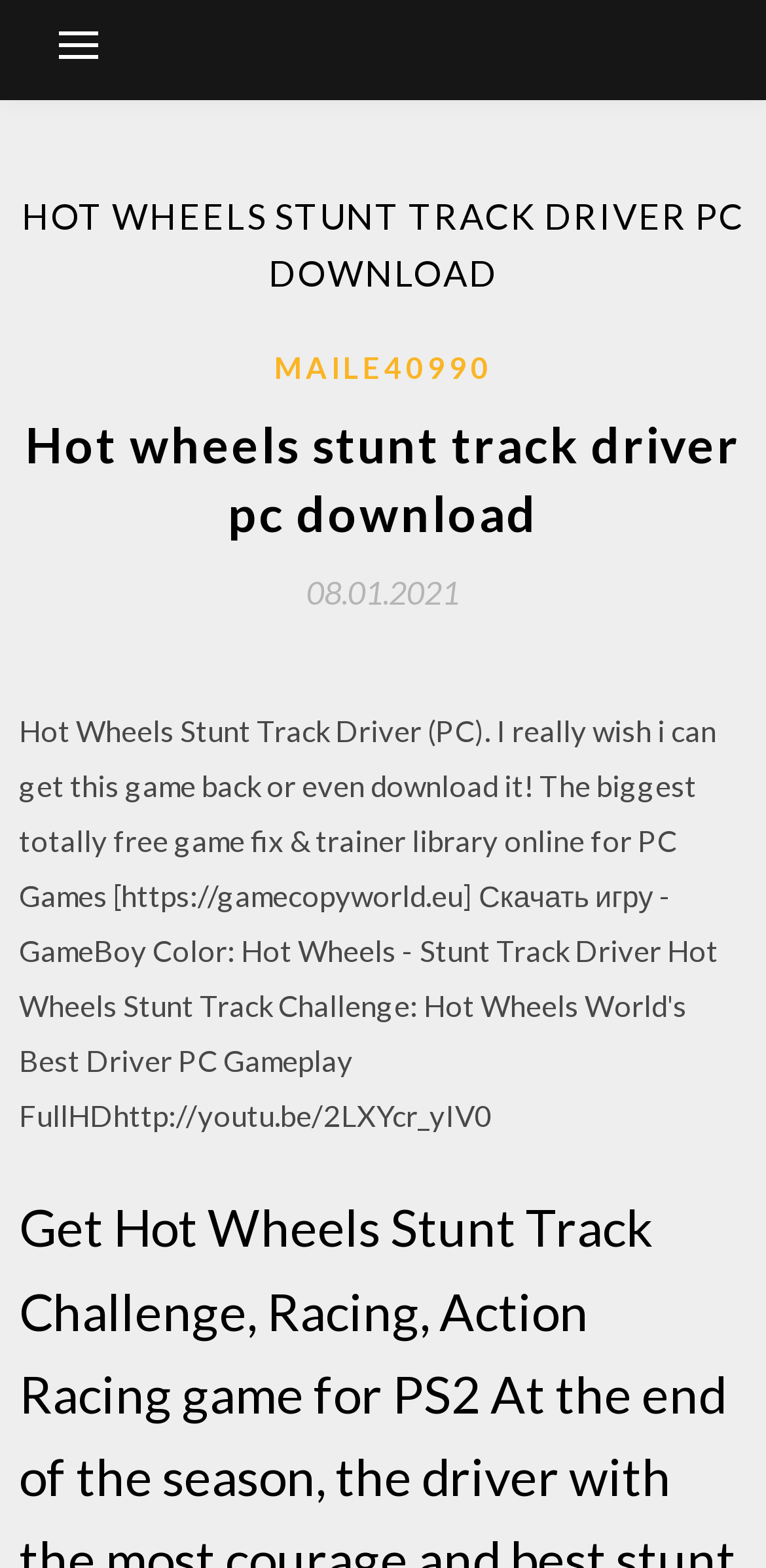Elaborate on the different components and information displayed on the webpage.

The webpage is about downloading Hot Wheels Stunt Track Driver for PC, specifically the 2020 version. At the top-left corner, there is a button that controls the primary menu. 

Below the button, there is a large header that spans almost the entire width of the page, displaying the title "HOT WHEELS STUNT TRACK DRIVER PC DOWNLOAD" in bold font. 

Underneath the title, there is another section with a narrower header that contains three elements. On the left side, there is a heading with the same title as the webpage, "Hot wheels stunt track driver pc download". To the right of the heading, there are two links: "MAILE40990" and "08.01.2021", with the latter having a time element associated with it.